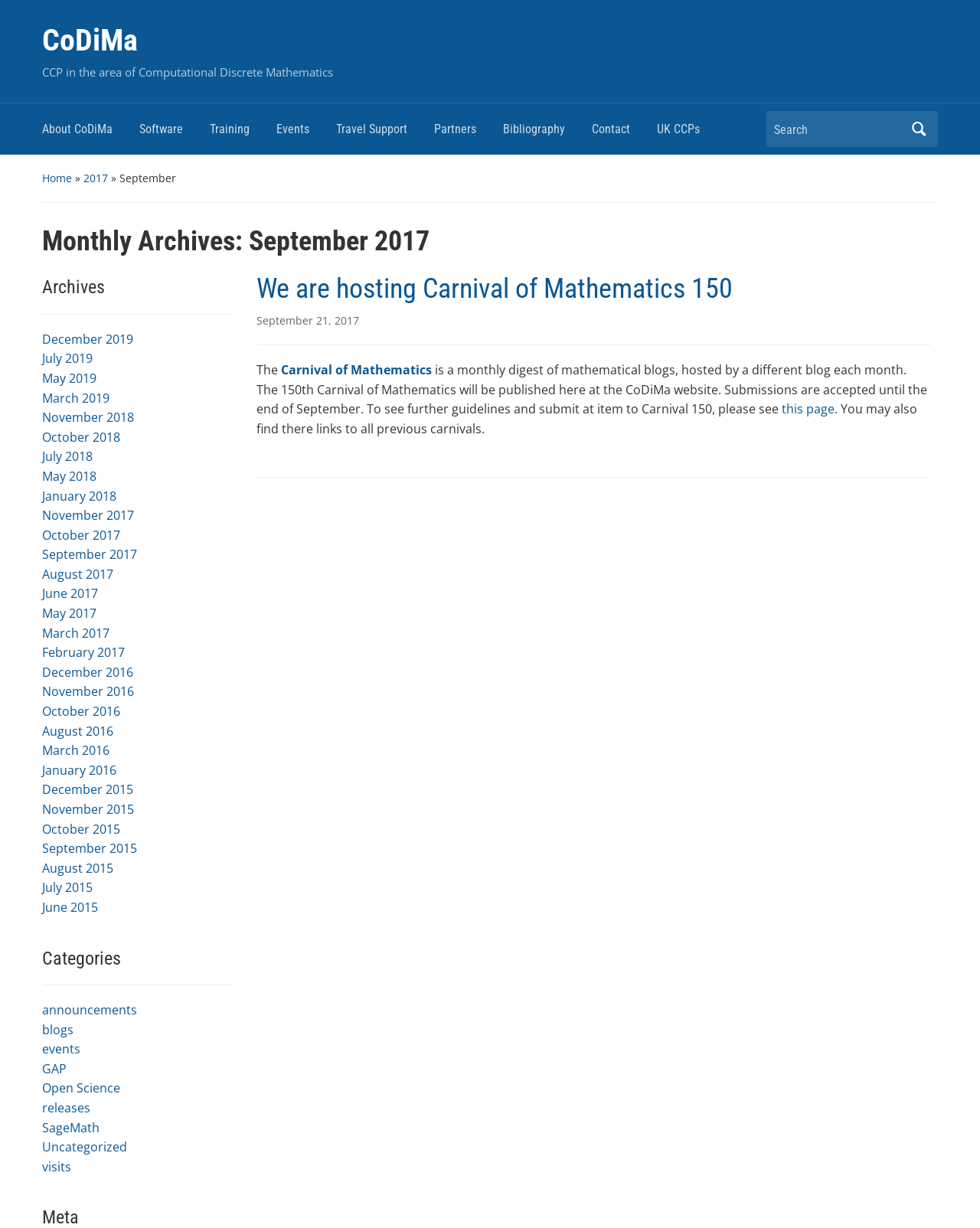Locate the bounding box coordinates of the clickable area needed to fulfill the instruction: "Go to Home page".

[0.043, 0.139, 0.073, 0.151]